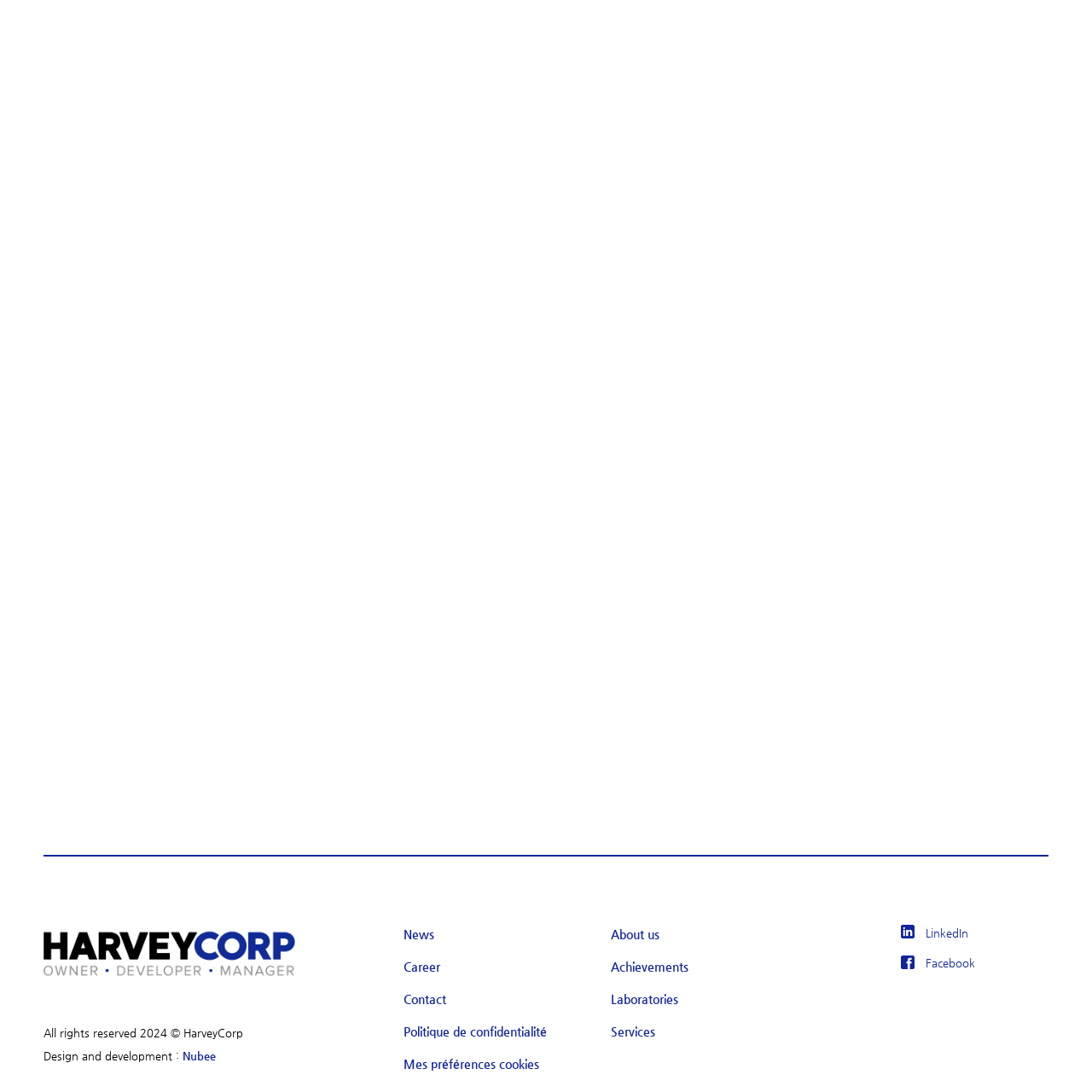Focus on the picture inside the red-framed area and provide a one-word or short phrase response to the following question:
Where is HarveyCorp's life science facility project located?

Laval's Biotech City